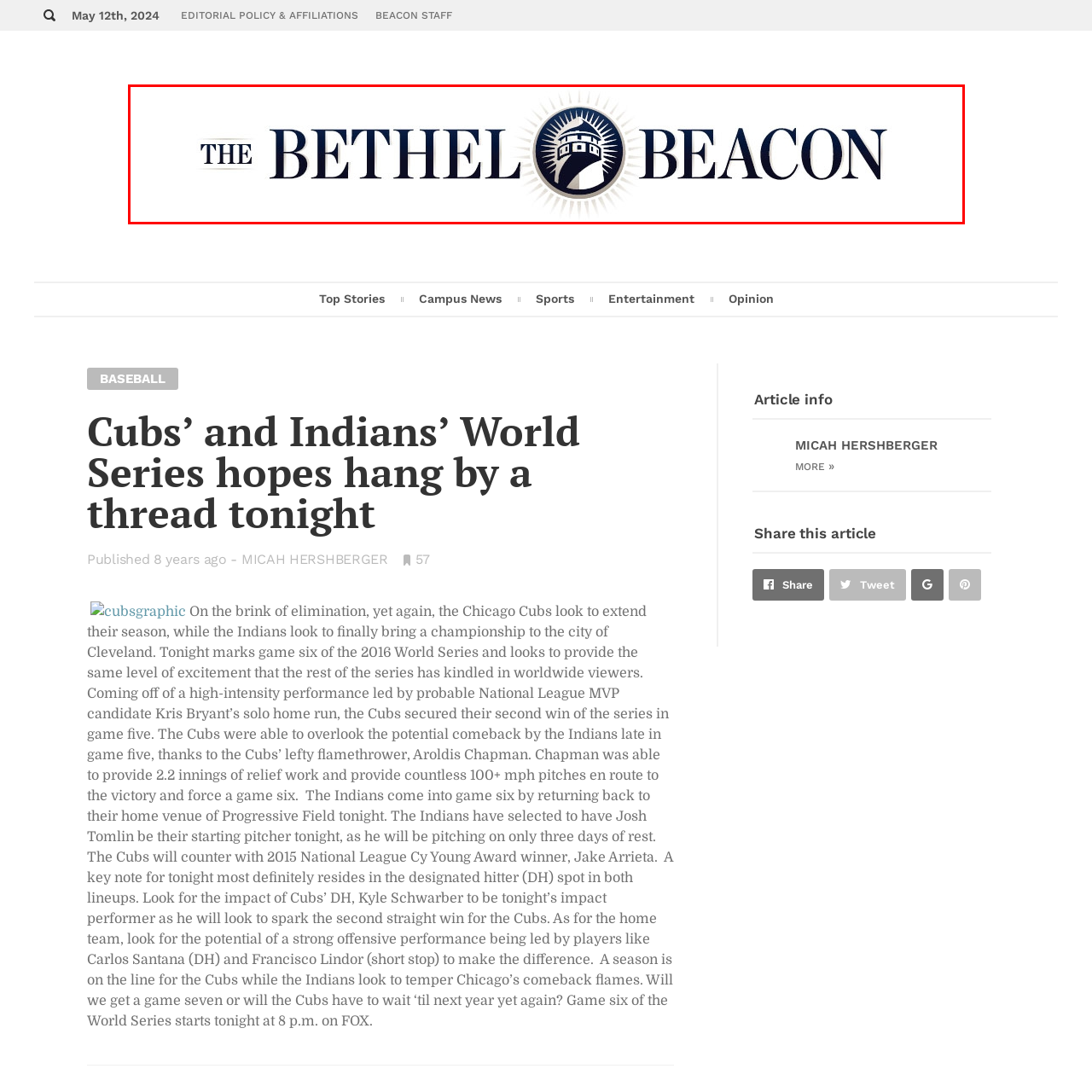Direct your attention to the image within the red boundary, What is the font style of 'BETHEL'?
 Respond with a single word or phrase.

Distinct